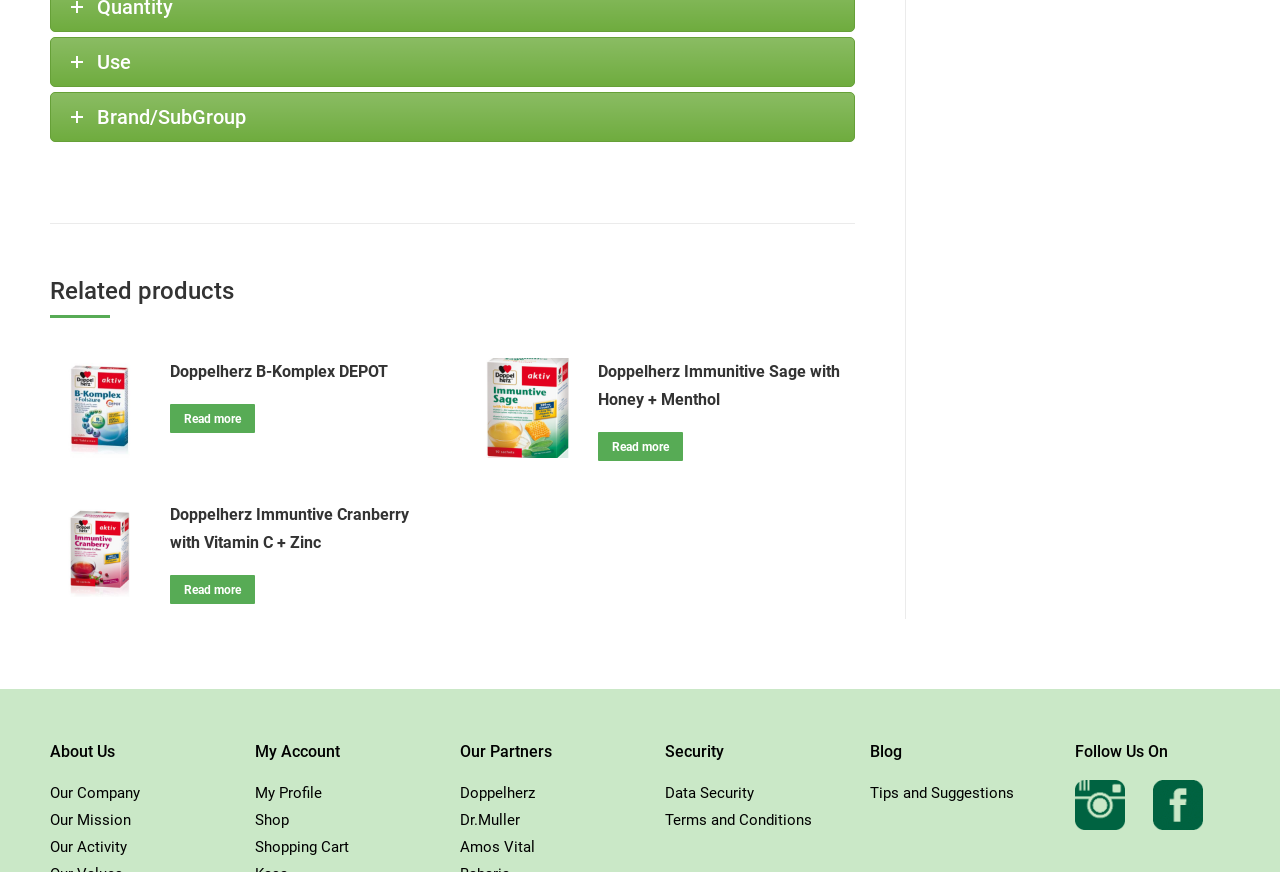Specify the bounding box coordinates of the area to click in order to execute this command: 'Go to 'Our Company''. The coordinates should consist of four float numbers ranging from 0 to 1, and should be formatted as [left, top, right, bottom].

[0.039, 0.899, 0.109, 0.92]